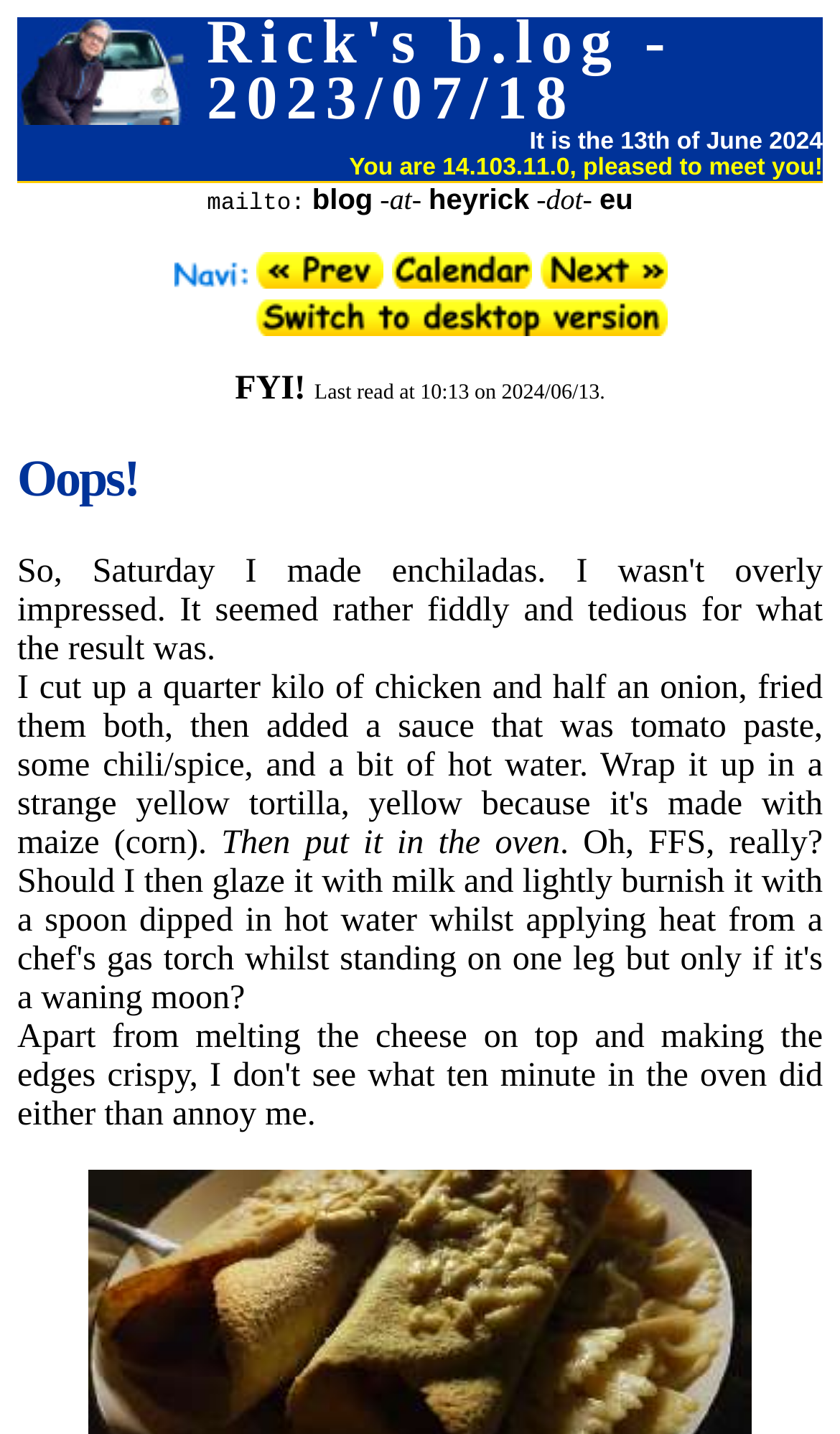Provide a one-word or short-phrase answer to the question:
What is the phrase mentioned after 'Oops!'?

Then put it in the oven